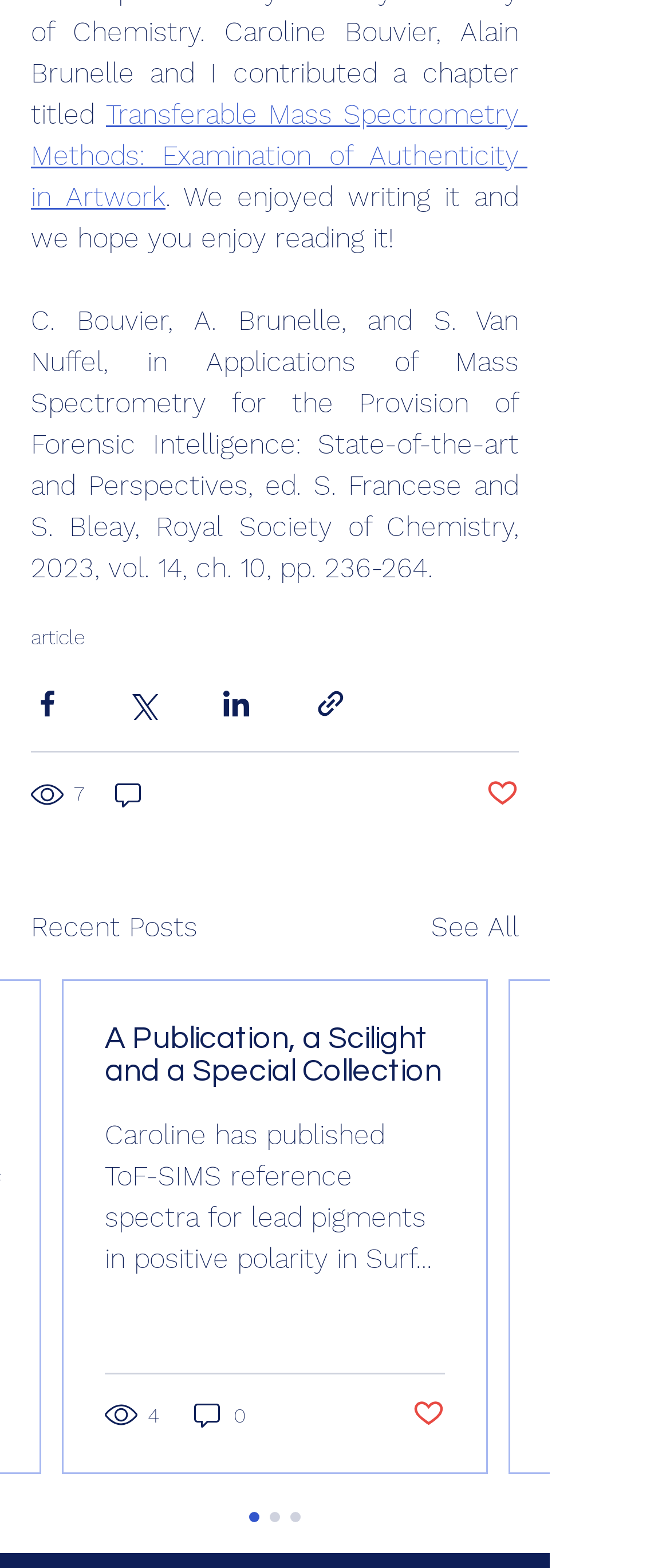Based on the element description: "See All", identify the UI element and provide its bounding box coordinates. Use four float numbers between 0 and 1, [left, top, right, bottom].

[0.644, 0.578, 0.774, 0.604]